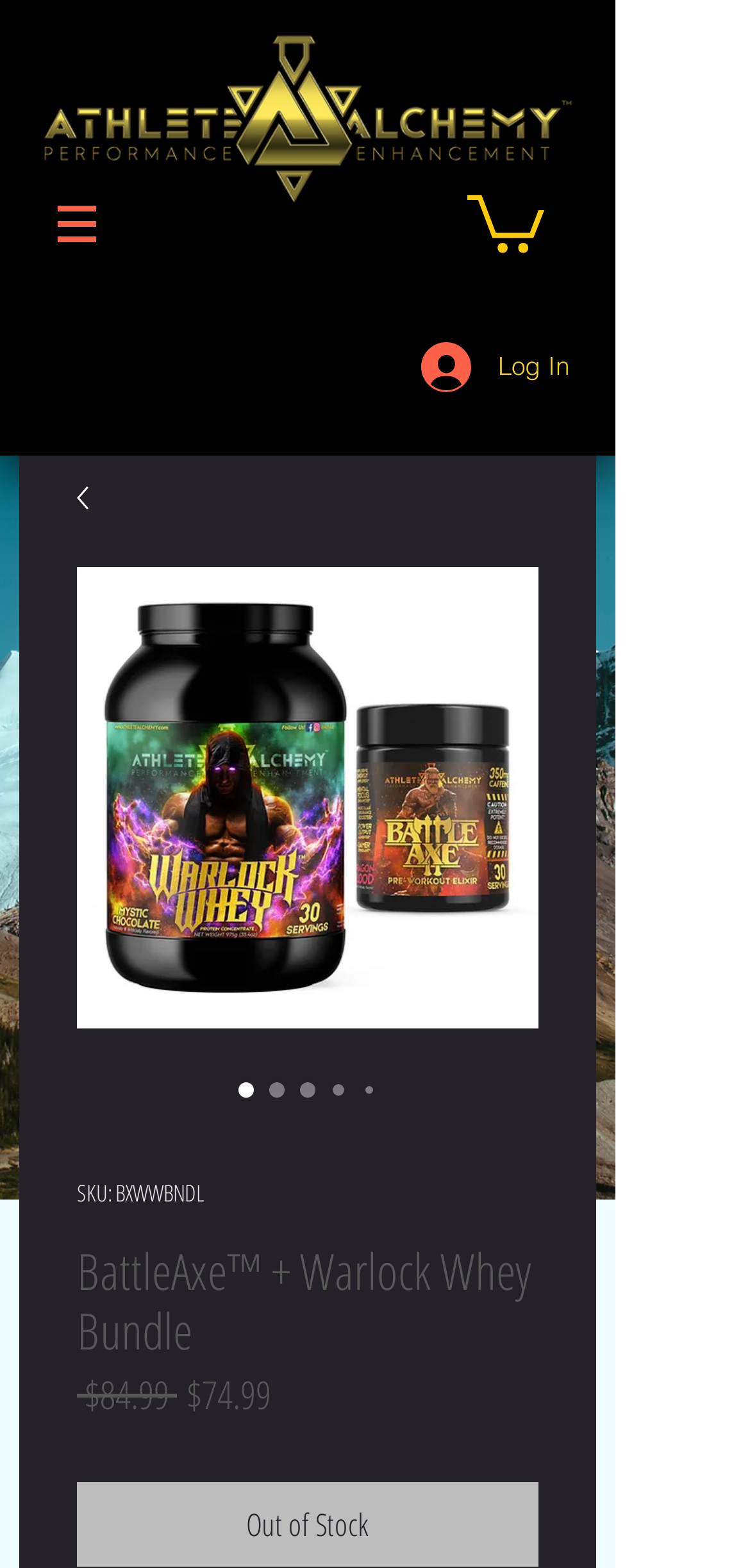How many radio buttons are there for the product?
Using the visual information, answer the question in a single word or phrase.

5